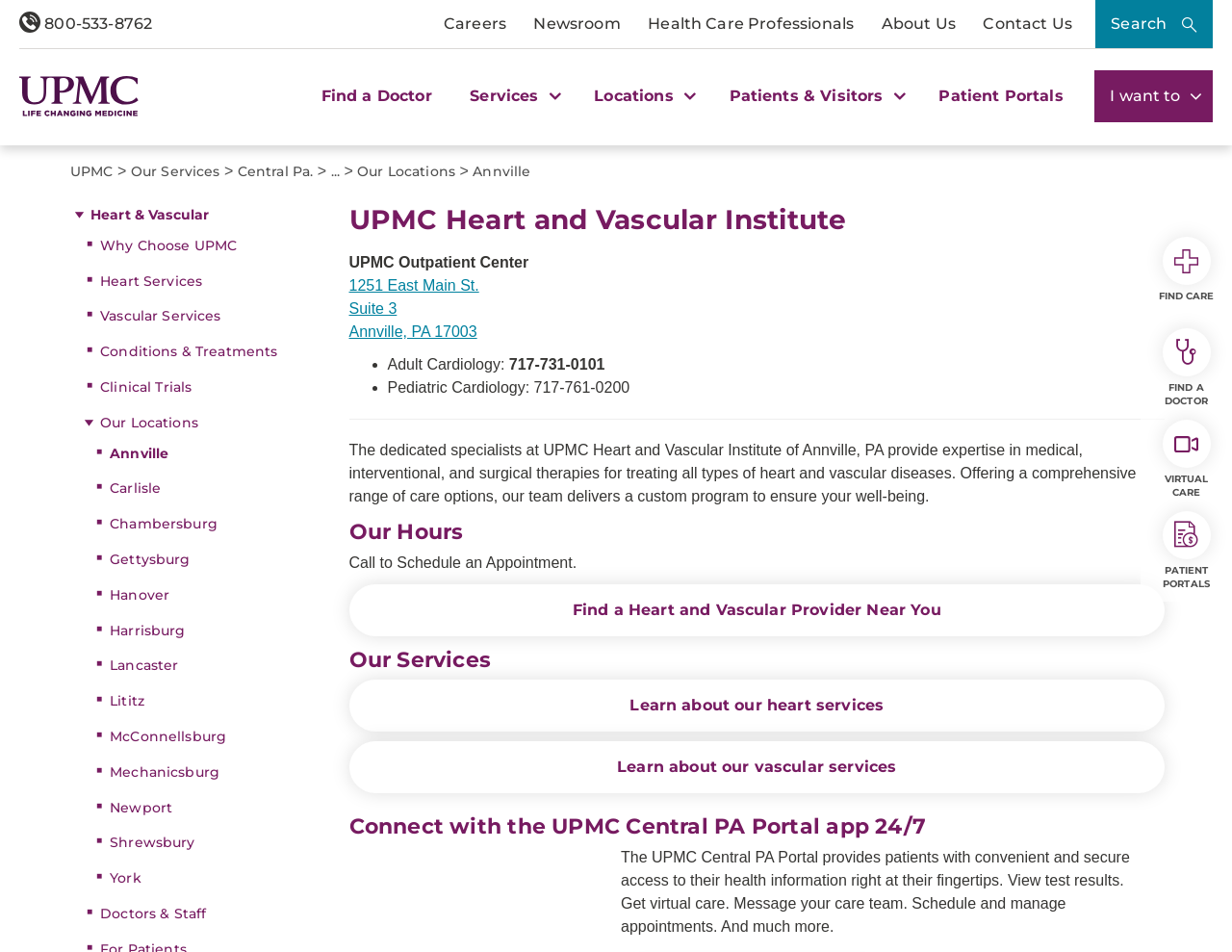Observe the image and answer the following question in detail: What can patients do with the UPMC Central PA Portal app?

I found the information about the UPMC Central PA Portal app by looking at the section that describes its features. The app allows patients to view test results, get virtual care, message their care team, schedule and manage appointments, and more.